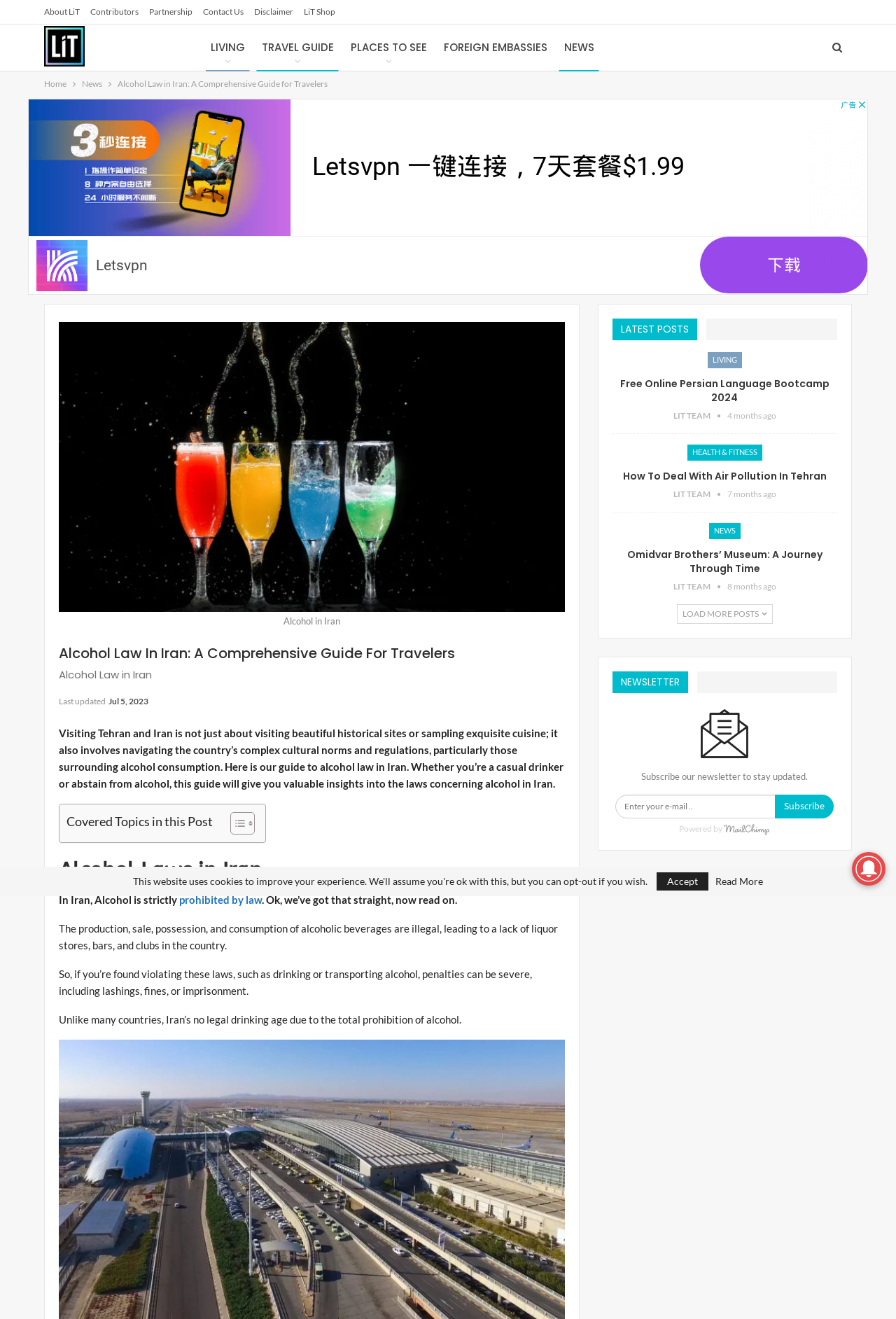Please provide the bounding box coordinates for the UI element as described: "Contributors". The coordinates must be four floats between 0 and 1, represented as [left, top, right, bottom].

[0.101, 0.005, 0.155, 0.013]